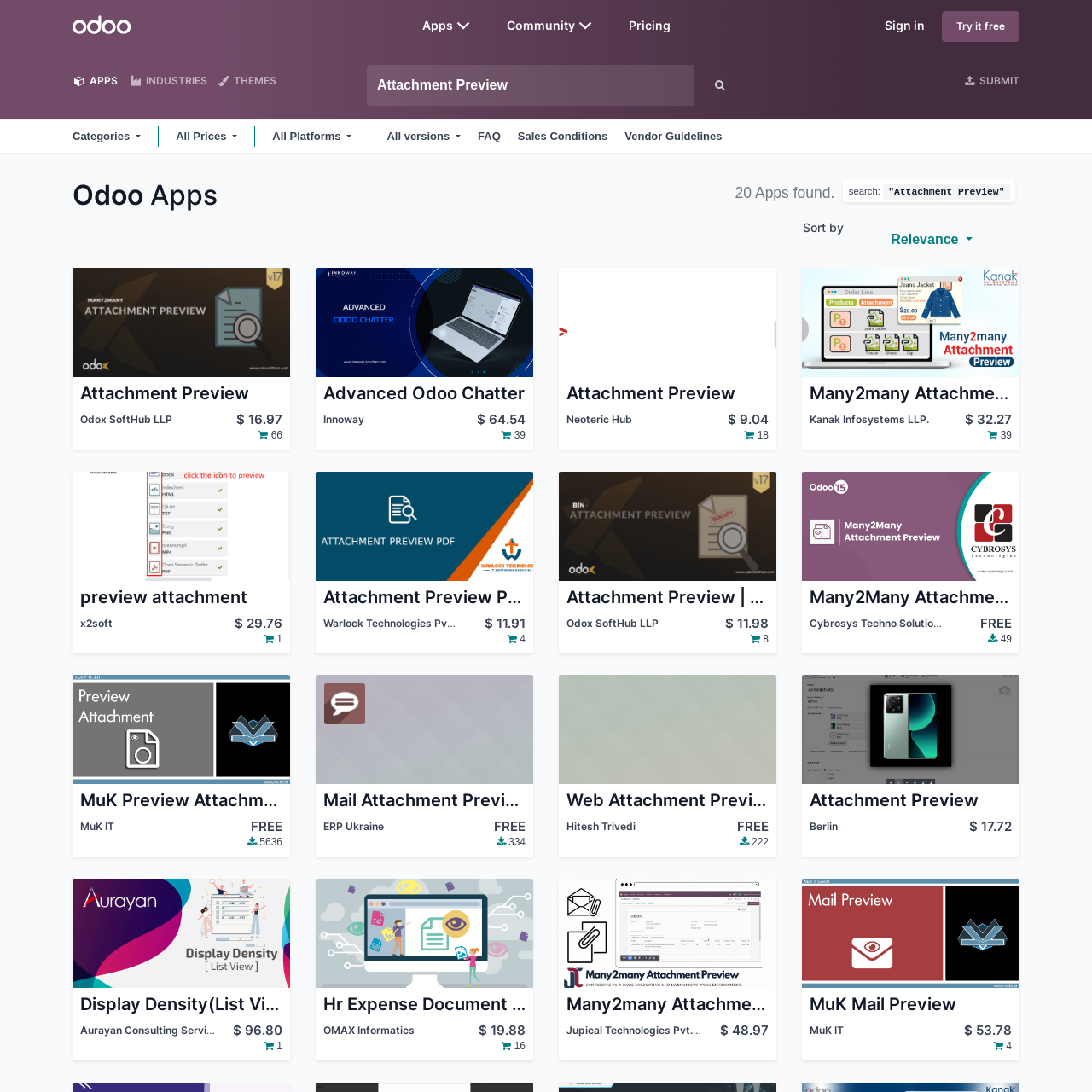Extract the bounding box coordinates of the UI element described by: "Donate". The coordinates should include four float numbers ranging from 0 to 1, e.g., [left, top, right, bottom].

None